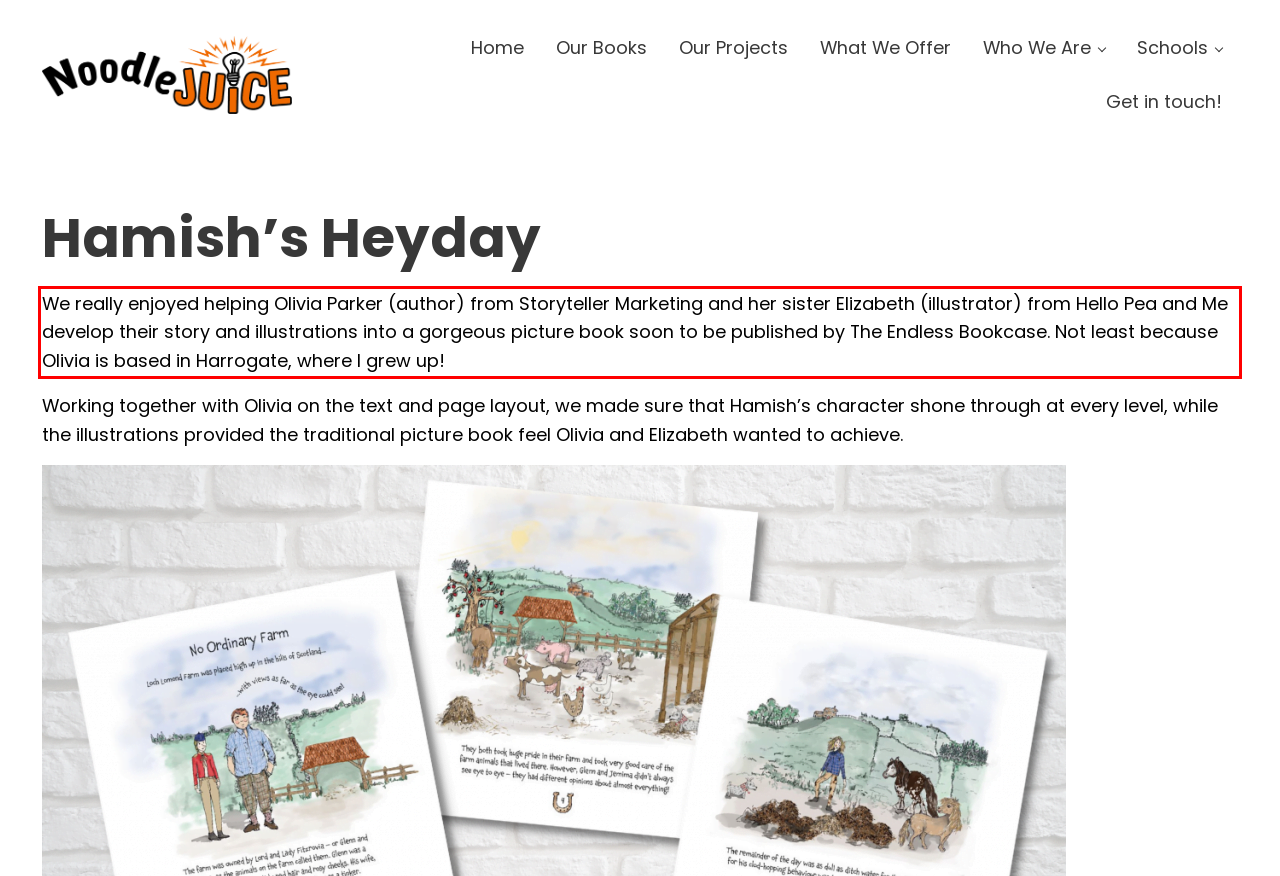Given the screenshot of the webpage, identify the red bounding box, and recognize the text content inside that red bounding box.

We really enjoyed helping Olivia Parker (author) from Storyteller Marketing and her sister Elizabeth (illustrator) from Hello Pea and Me develop their story and illustrations into a gorgeous picture book soon to be published by The Endless Bookcase. Not least because Olivia is based in Harrogate, where I grew up!